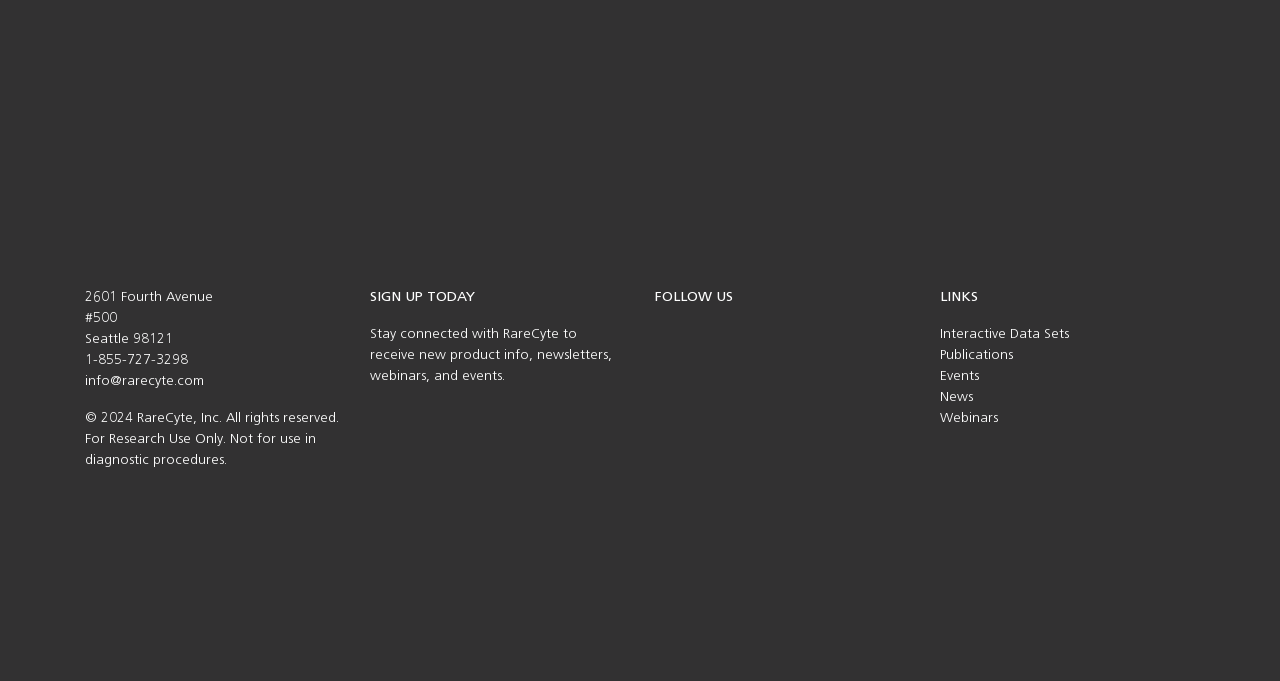Please identify the bounding box coordinates of the element I need to click to follow this instruction: "Follow RareCyte on LinkedIn".

[0.512, 0.522, 0.711, 0.544]